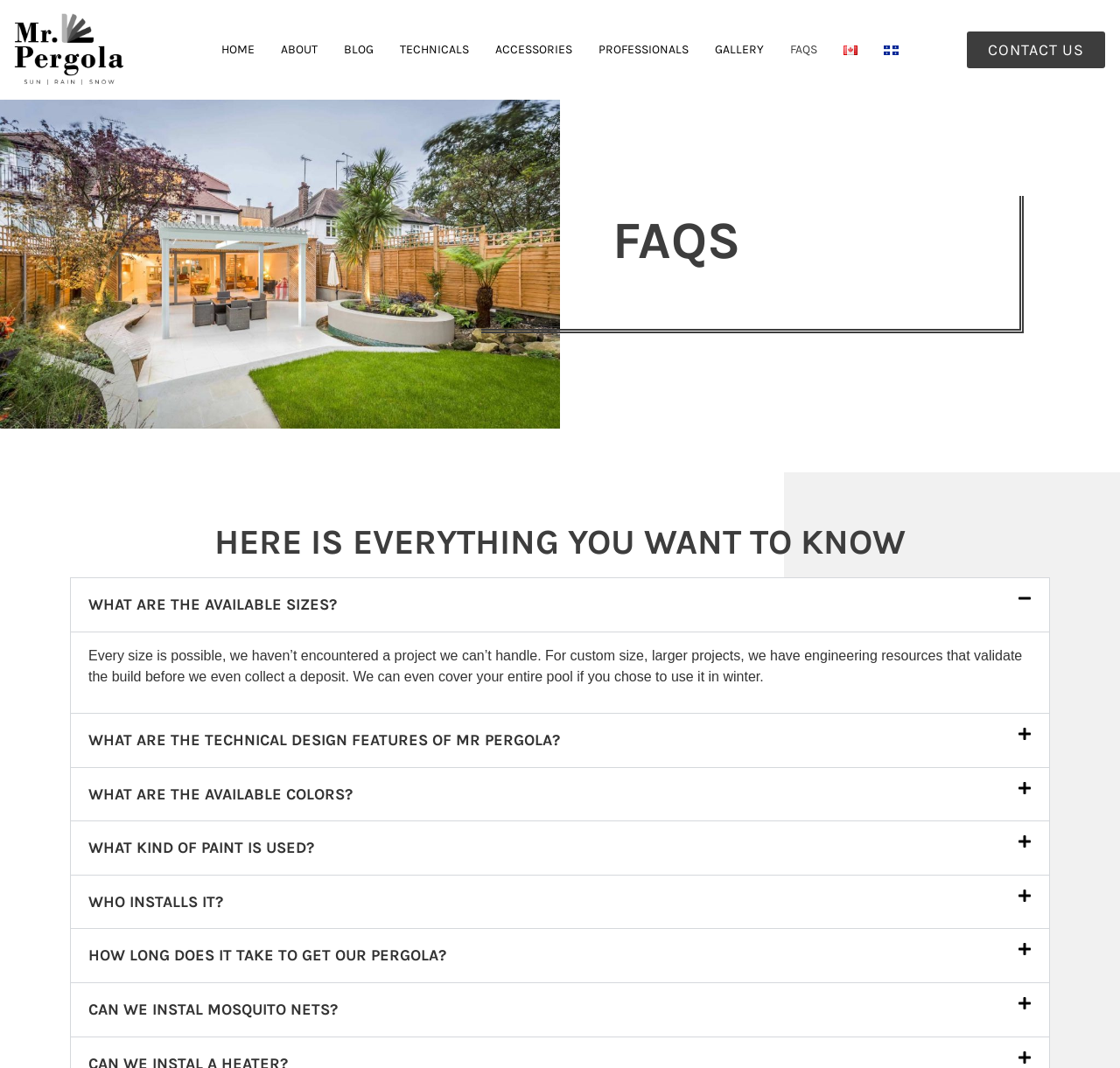Determine the bounding box coordinates of the clickable area required to perform the following instruction: "Click the HOME link". The coordinates should be represented as four float numbers between 0 and 1: [left, top, right, bottom].

[0.198, 0.039, 0.227, 0.055]